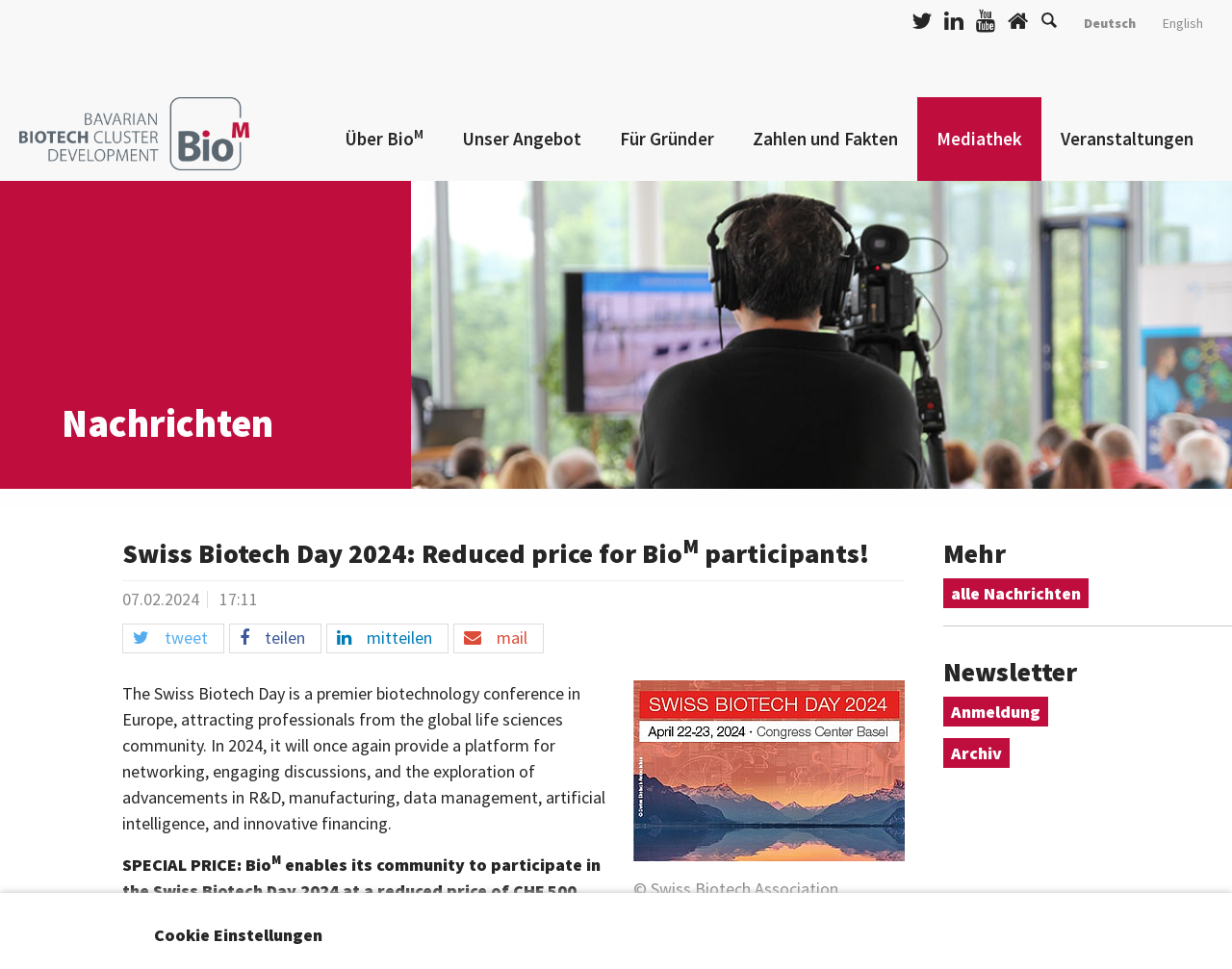Can you give a comprehensive explanation to the question given the content of the image?
What is the reduced price for BioM participants?

I found the reduced price mentioned in the text 'SPECIAL PRICE: BioM enables its community to participate in the Swiss Biotech Day 2024 at a reduced price of CHF 500 instead of CHF 750'.